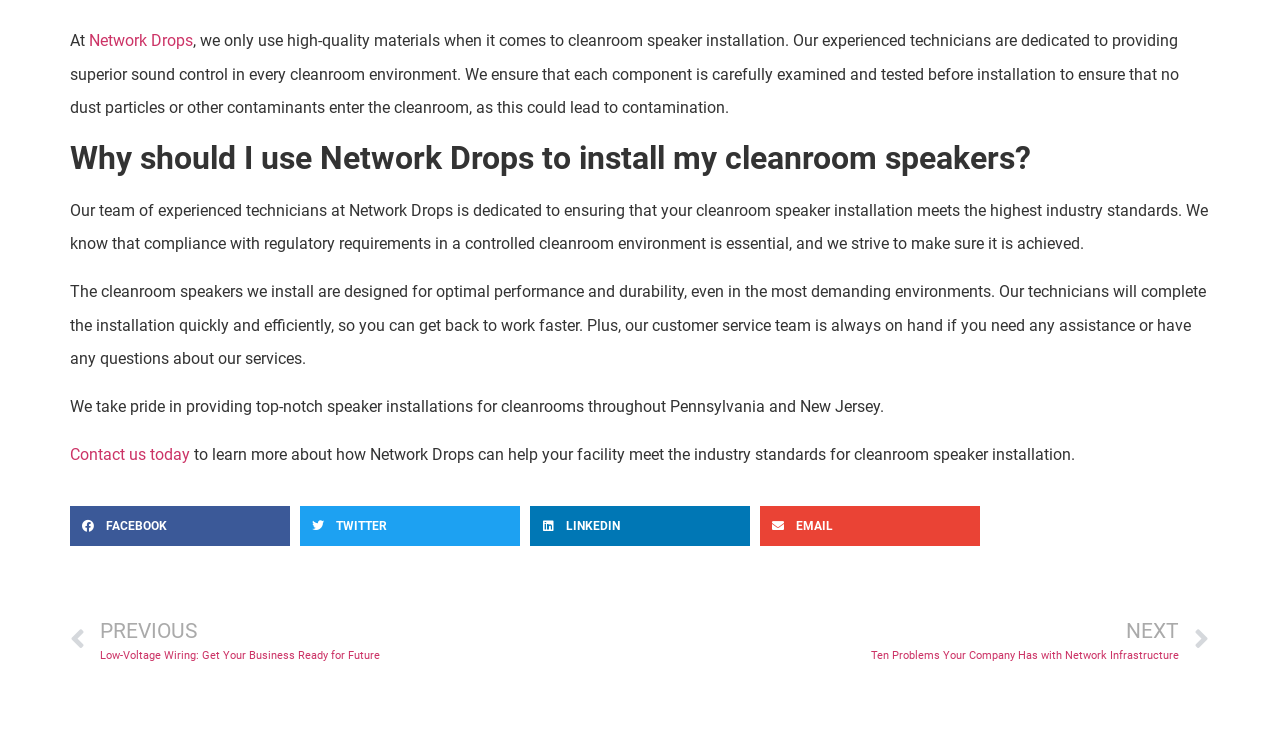What is the goal of Network Drops' technicians?
Using the image, elaborate on the answer with as much detail as possible.

According to the webpage, the experienced technicians at Network Drops aim to provide superior sound control in every cleanroom environment, ensuring that each component is carefully examined and tested before installation.